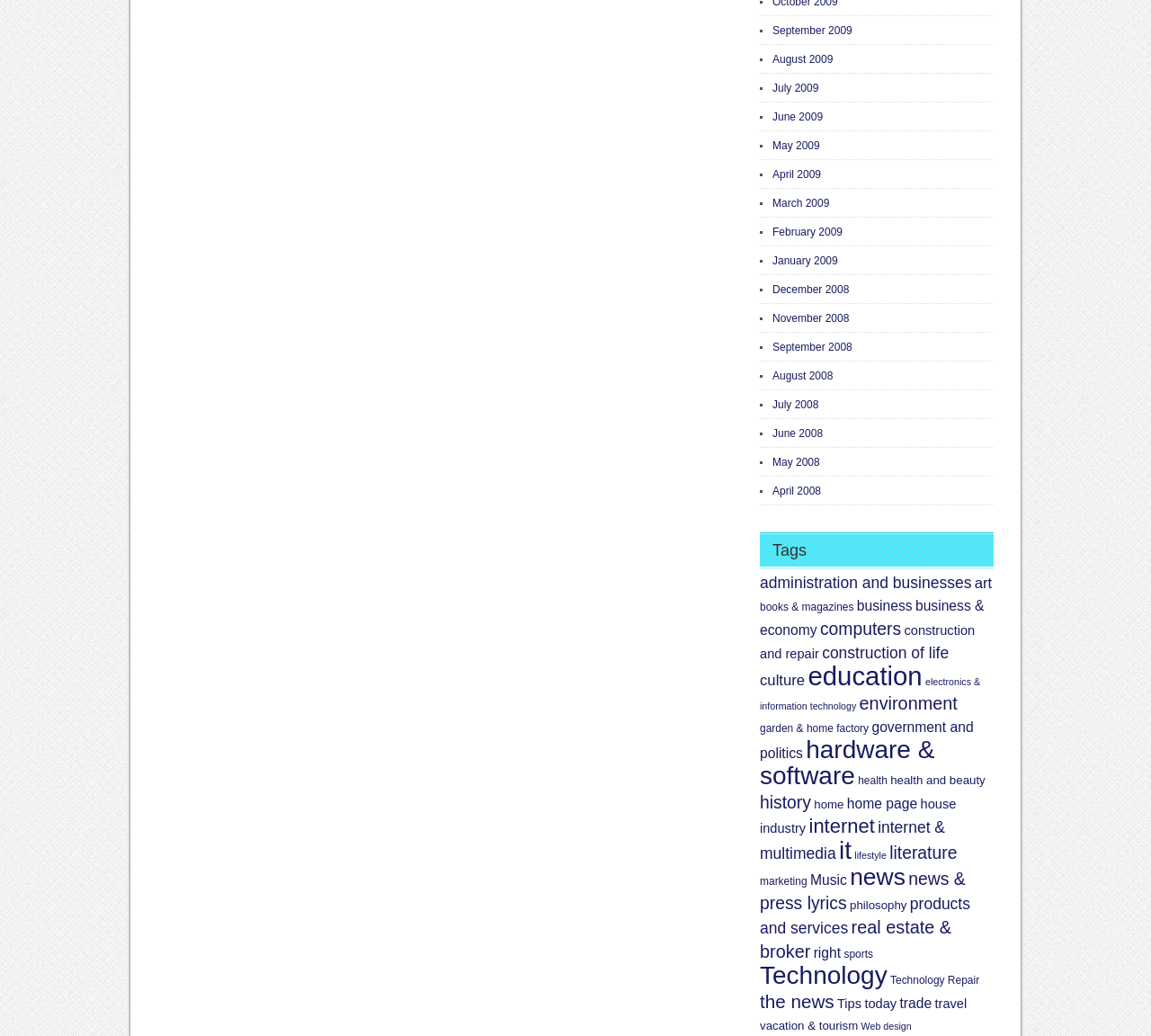Find the bounding box coordinates of the area to click in order to follow the instruction: "Learn about 'Technology'".

[0.66, 0.928, 0.771, 0.955]